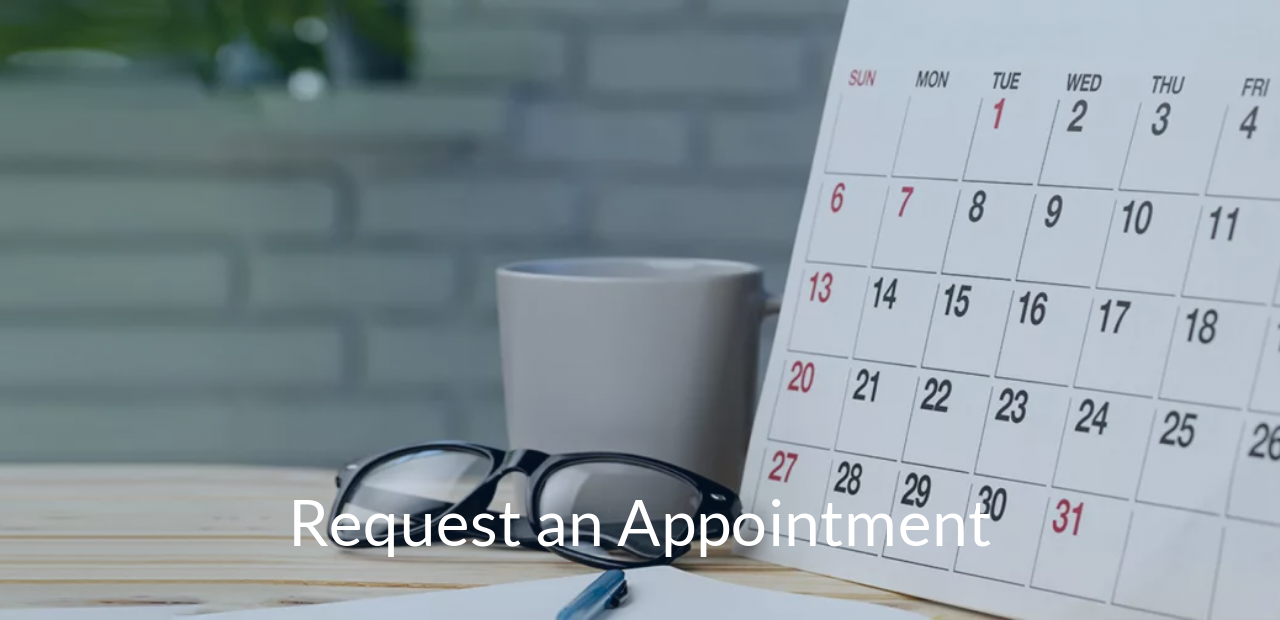Elaborate on the contents of the image in a comprehensive manner.

The image features a calendar prominently displayed, symbolizing the ease of scheduling appointments. Next to the calendar, a pair of stylish glasses rests, and a simple coffee cup adds a touch of warmth to the setting. The text overlay reads "Request an Appointment," highlighting the focus on convenience and accessibility in managing dental care at the Dental Arts of Wyandanch and Huntington Station. This inviting arrangement suggests a welcoming atmosphere for potential patients looking to schedule their dental visits efficiently.